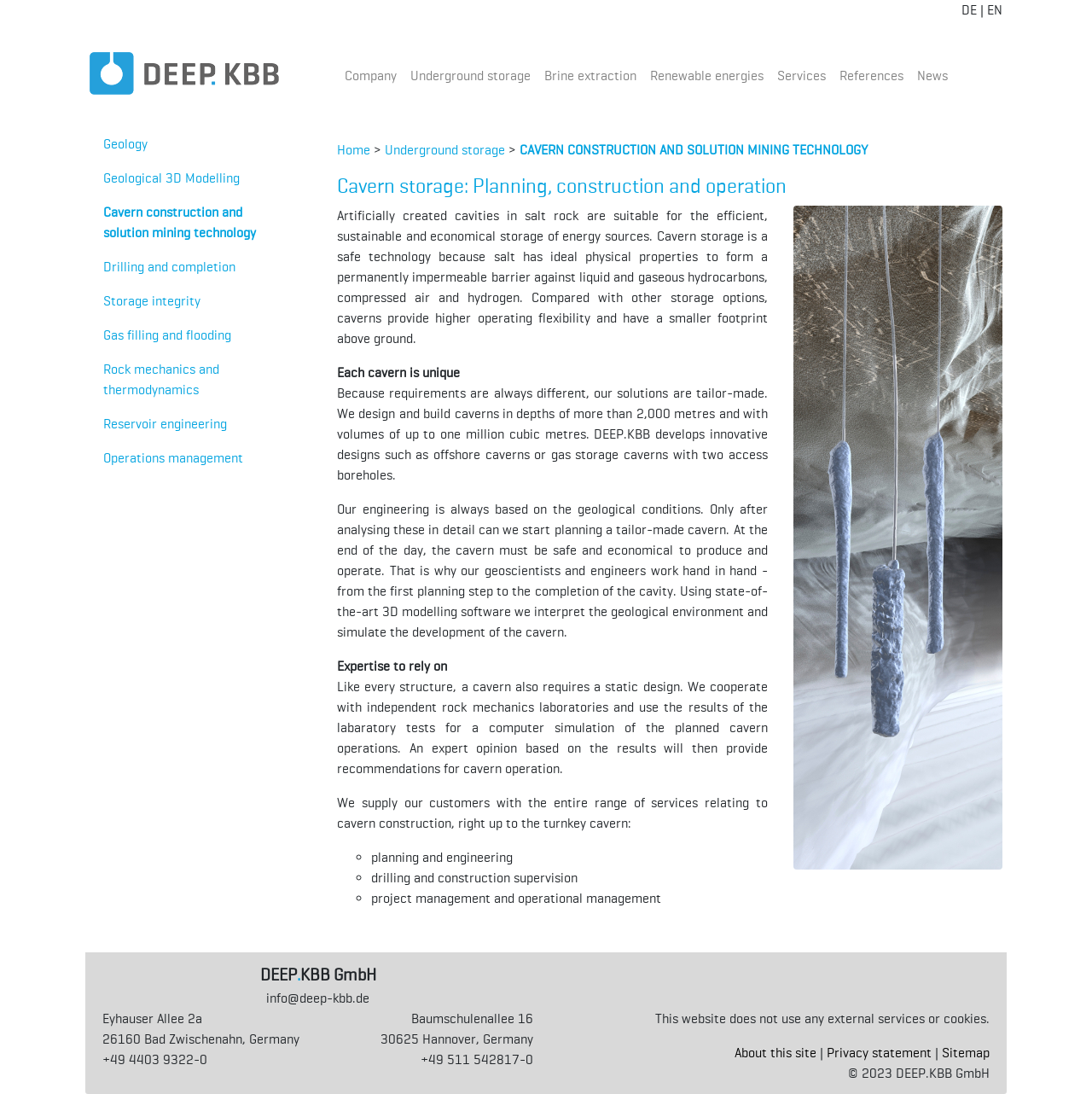Where are DEEP.KBB GmbH's offices located?
Please provide a comprehensive answer to the question based on the webpage screenshot.

The webpage provides contact information for two offices, one located at Eyhauser Allee 2a, 26160 Bad Zwischenahn, Germany, and the other at Baumschulenallee 16, 30625 Hannover, Germany.